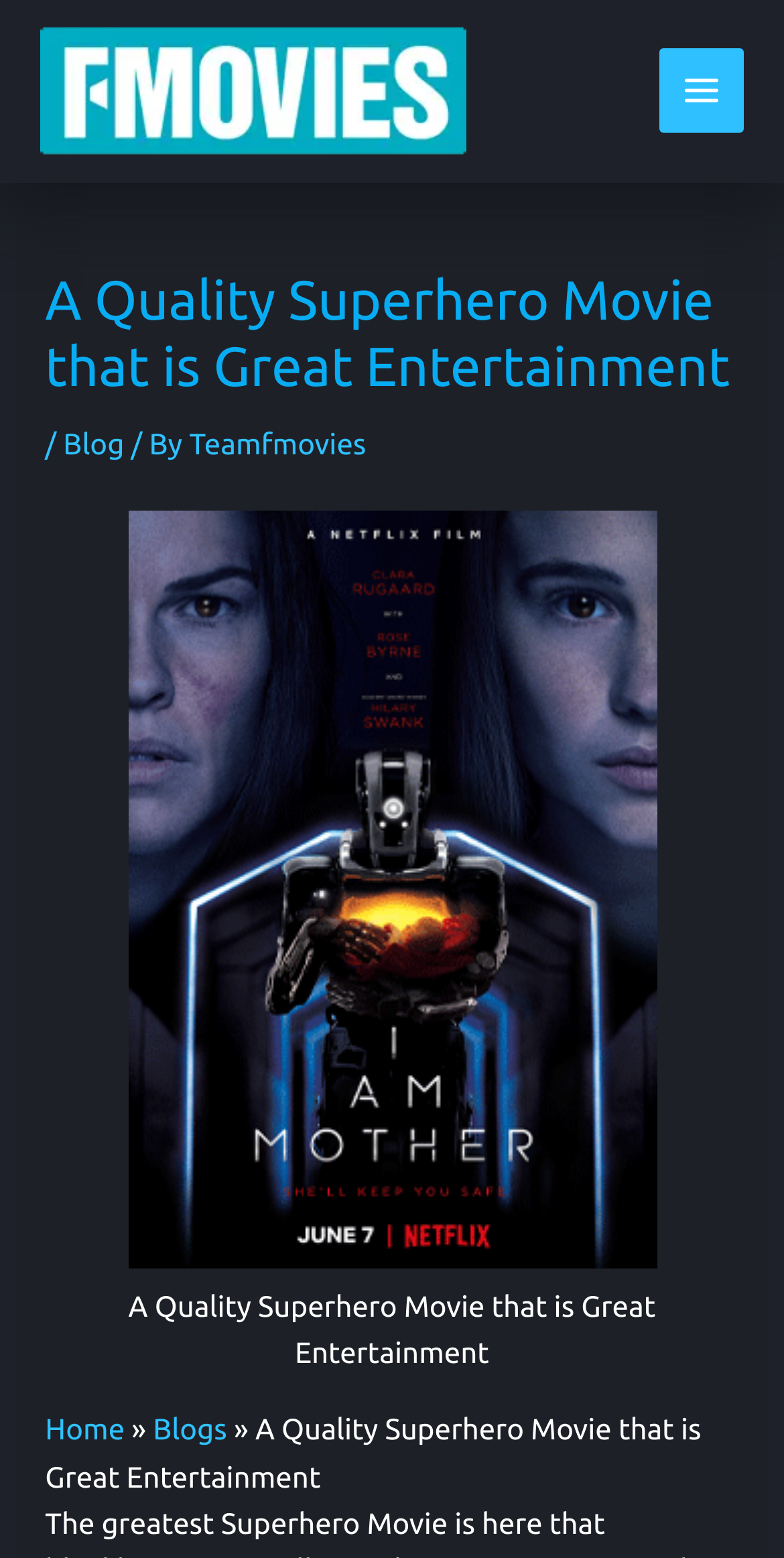How many links are there in the main menu?
Offer a detailed and full explanation in response to the question.

The main menu contains links to 'Home', 'Blogs', and 'Teamfmovies', as well as a separator link '/', making a total of 4 links.